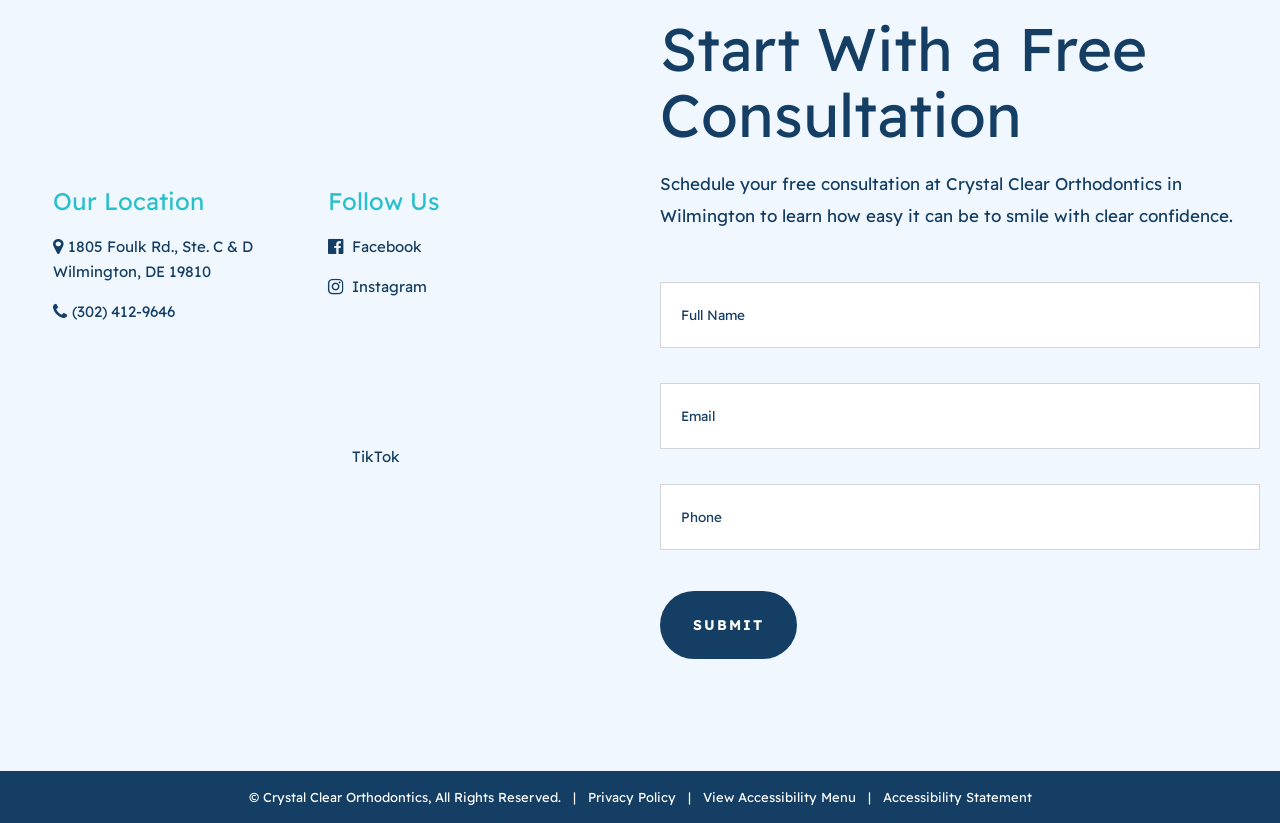What is the address of Crystal Clear Orthodontics?
Examine the image and give a concise answer in one word or a short phrase.

1805 Foulk Rd., Ste. C & D Wilmington, DE 19810